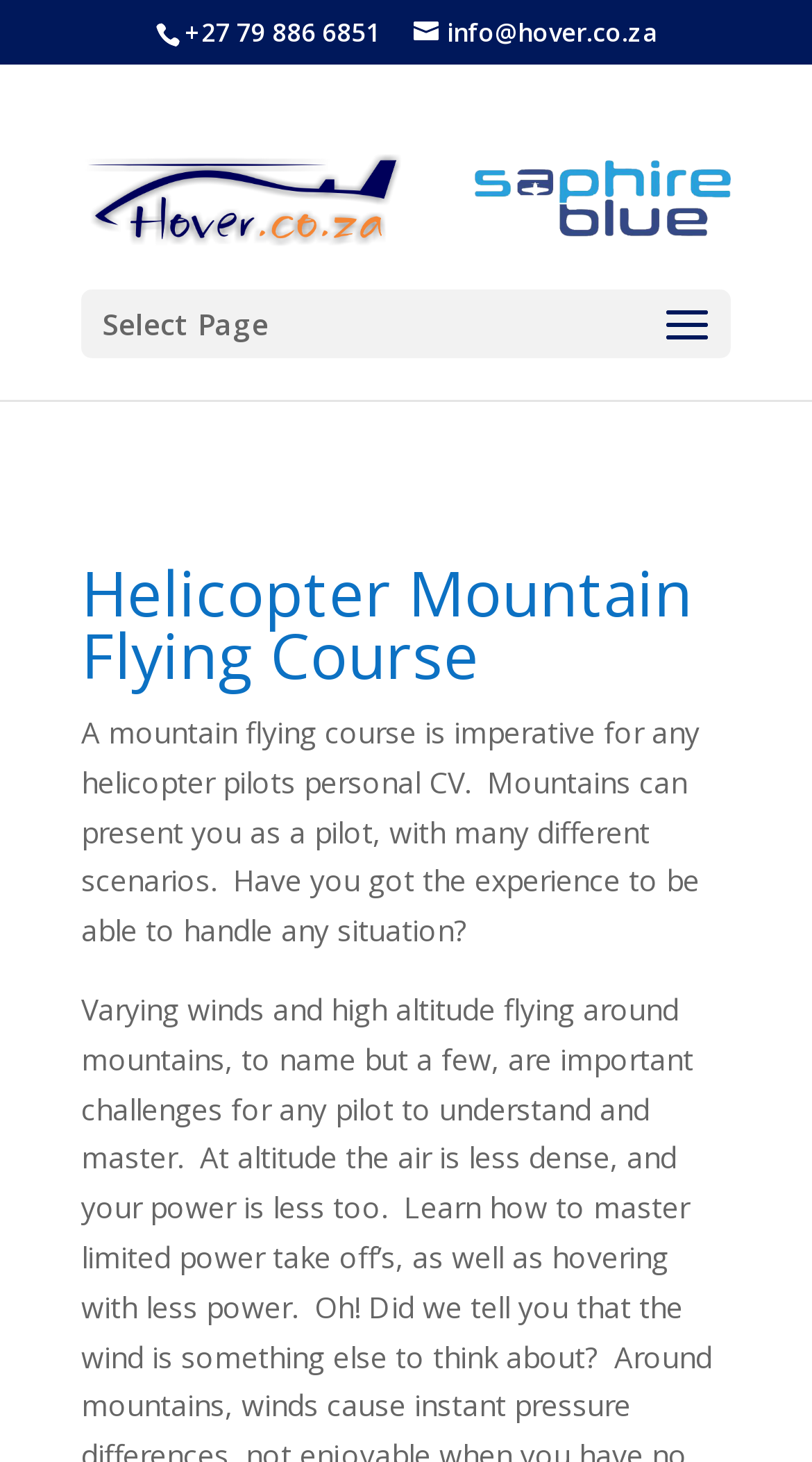Please provide a short answer using a single word or phrase for the question:
What is the email address on the webpage?

info@hover.co.za